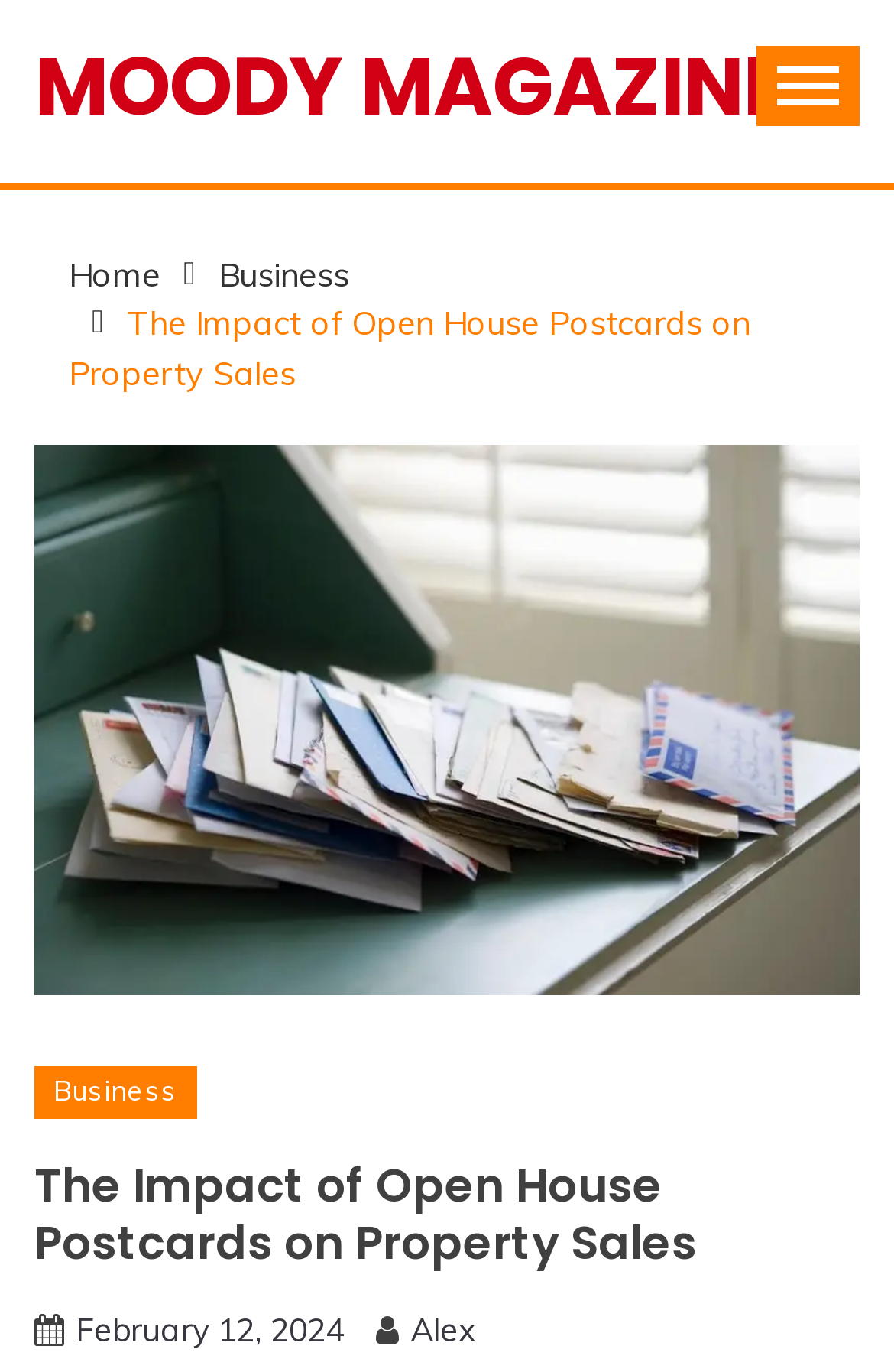Can you determine the bounding box coordinates of the area that needs to be clicked to fulfill the following instruction: "view business category"?

[0.244, 0.185, 0.39, 0.215]